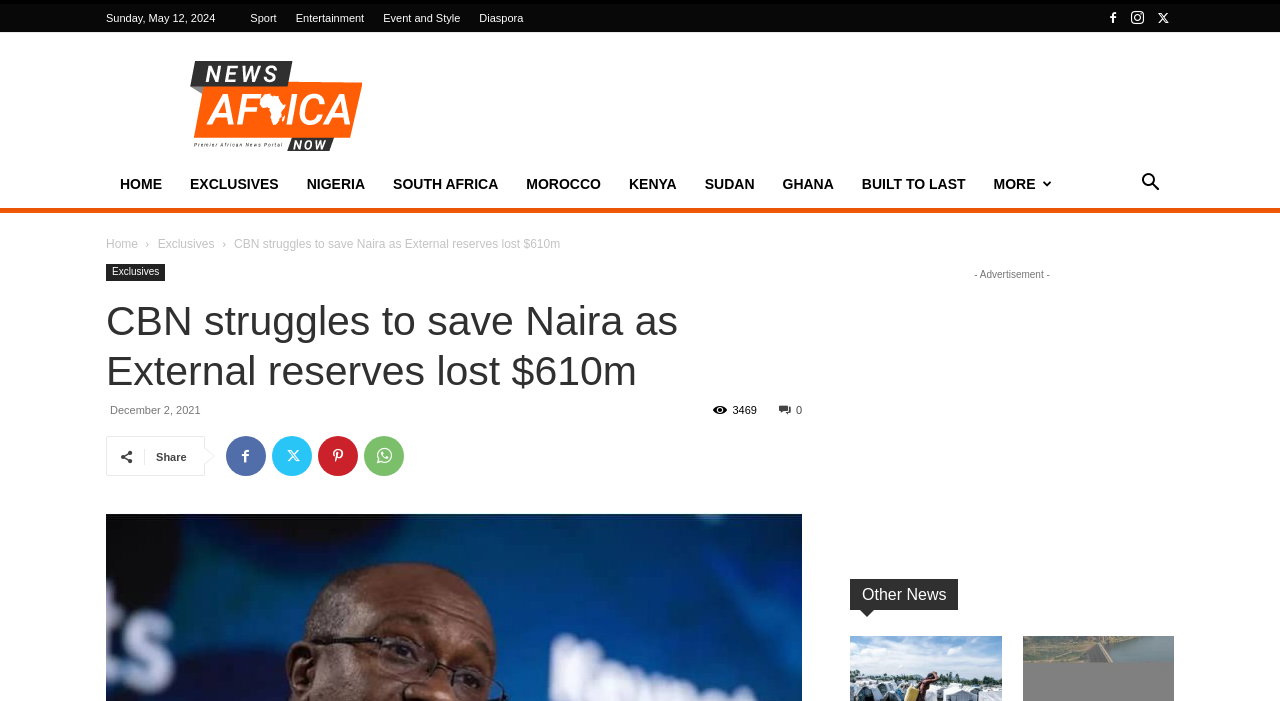For the element described, predict the bounding box coordinates as (top-left x, top-left y, bottom-right x, bottom-right y). All values should be between 0 and 1. Element description: alt="e-Scoala"

None